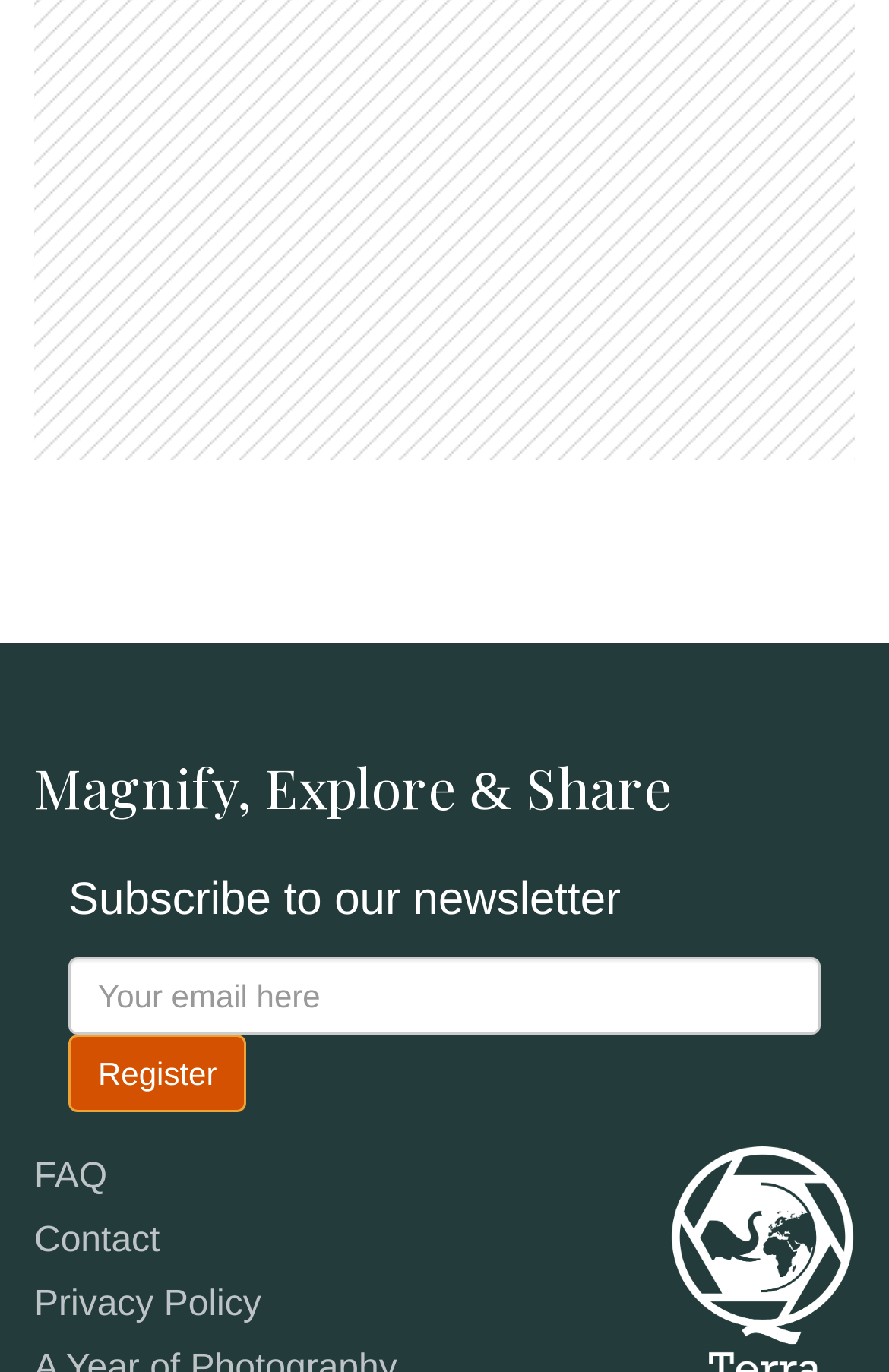Find the bounding box of the UI element described as follows: "name="newsletter-register-email" placeholder="Your email here"".

[0.077, 0.698, 0.923, 0.754]